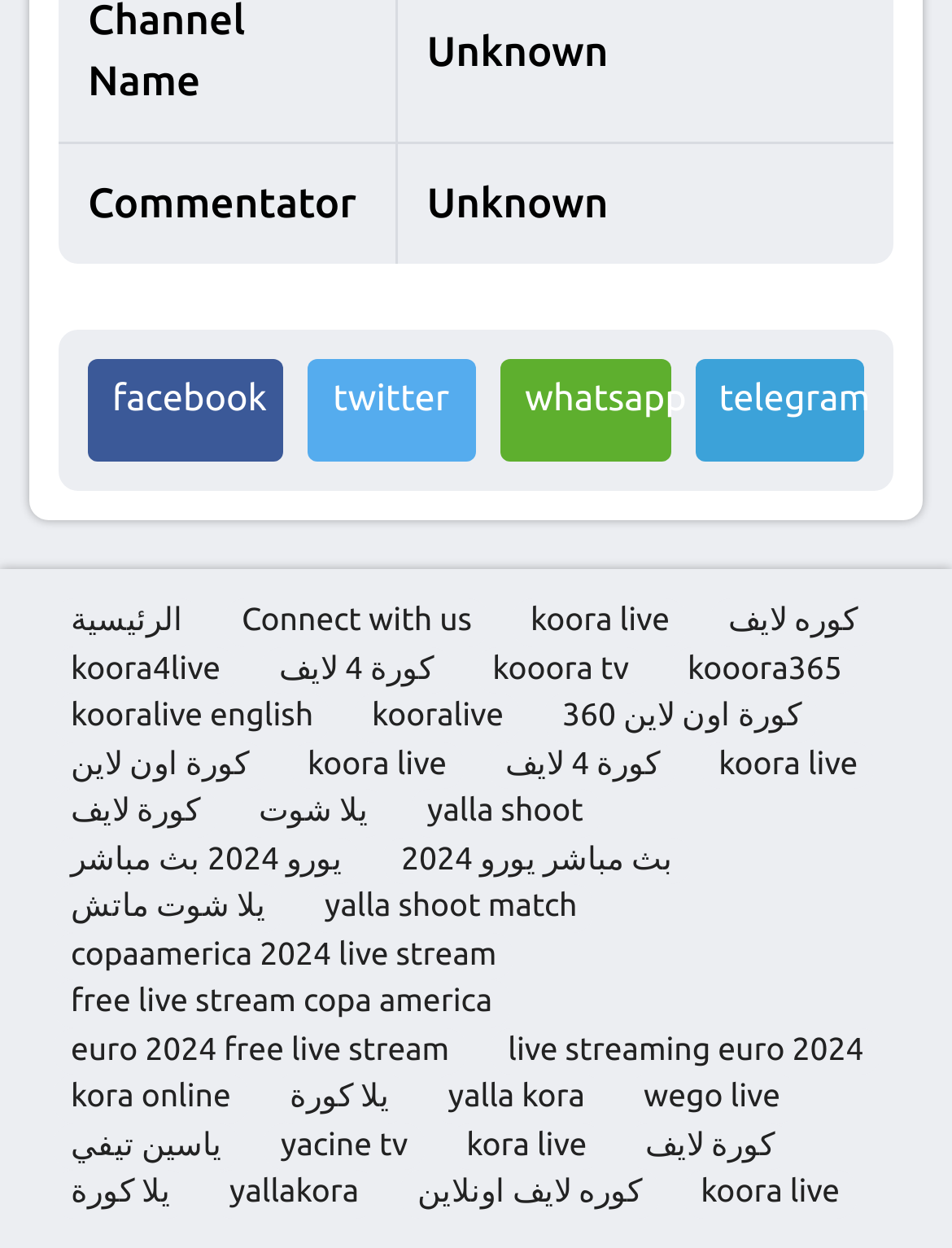Extract the bounding box coordinates for the UI element described as: "aria-label="Instagram"".

None